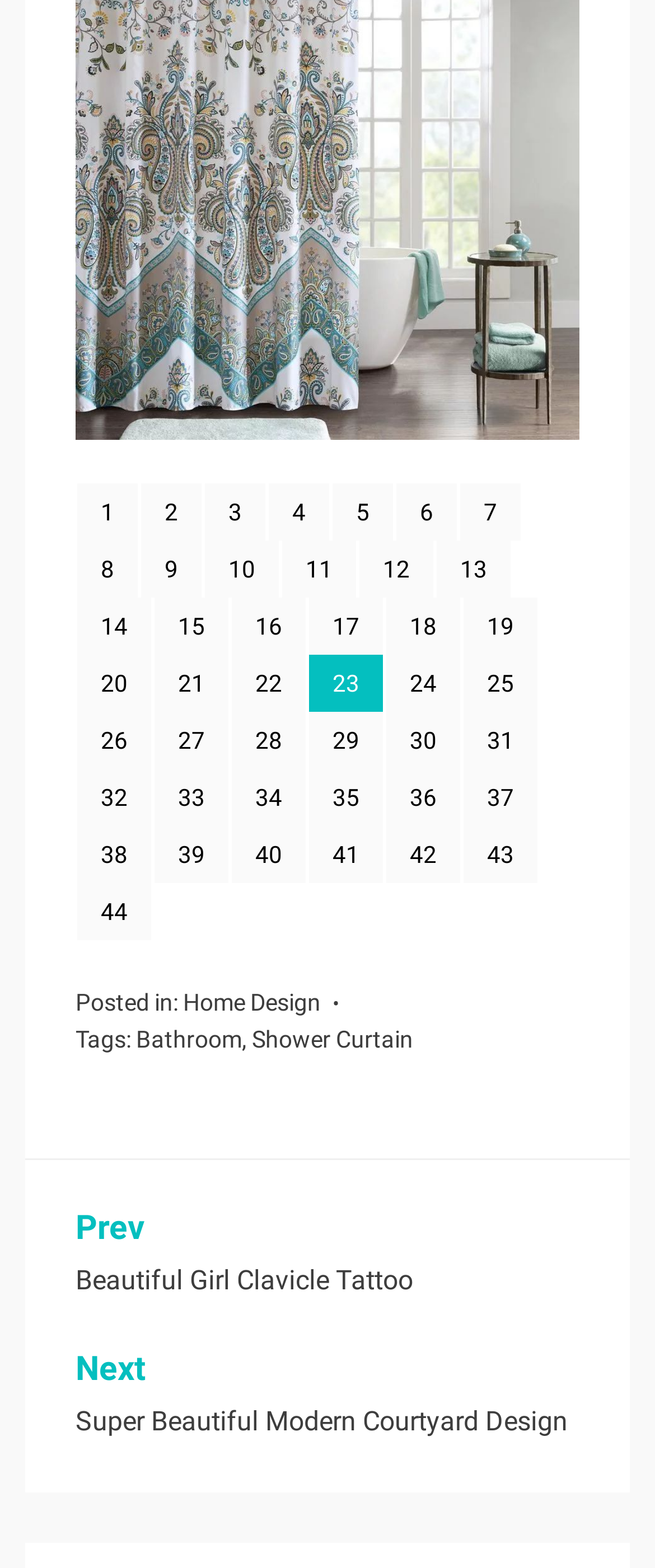Where is the 'Tags:' text located?
Please look at the screenshot and answer in one word or a short phrase.

Footer section